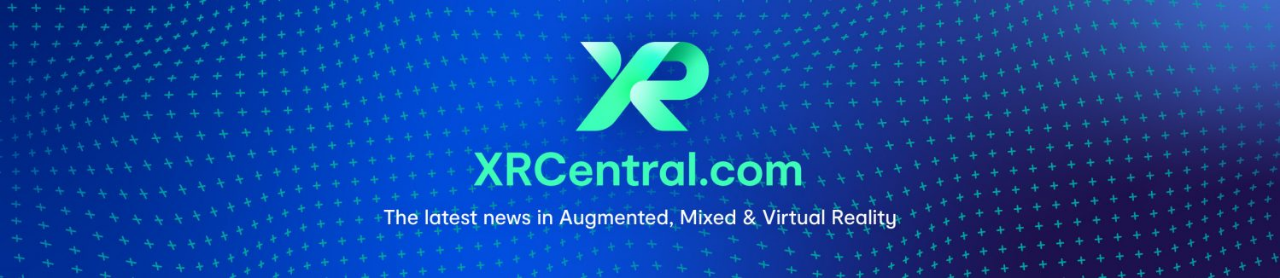Give a one-word or phrase response to the following question: What type of reality is emphasized by the platform?

Augmented, Mixed, and Virtual